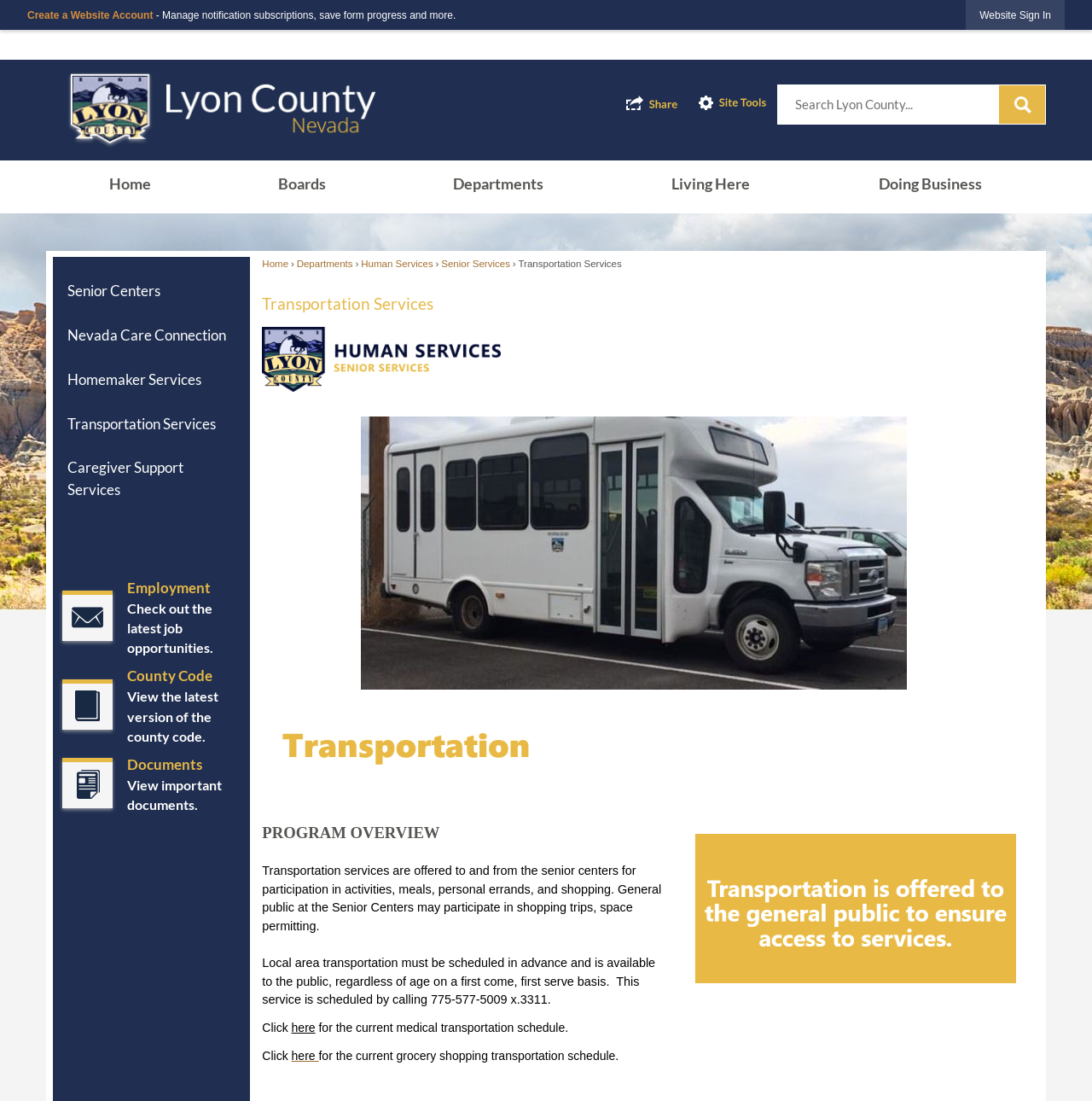Can you give a comprehensive explanation to the question given the content of the image?
What is the purpose of the 'Transportation Services'?

Based on the webpage content, the 'Transportation Services' is a program that offers transportation to and from senior centers for participation in activities, meals, personal errands, and shopping. This service is available to the public, regardless of age, on a first-come, first-served basis.